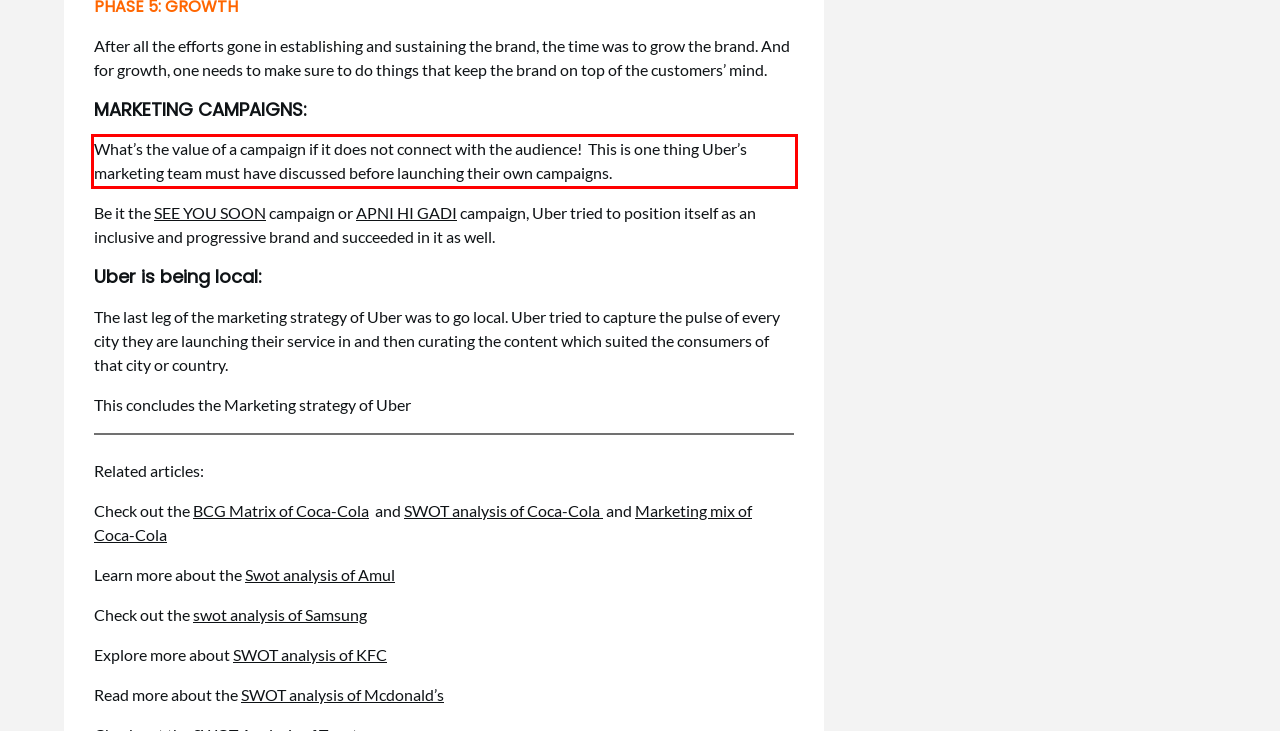In the given screenshot, locate the red bounding box and extract the text content from within it.

What’s the value of a campaign if it does not connect with the audience! This is one thing Uber’s marketing team must have discussed before launching their own campaigns.